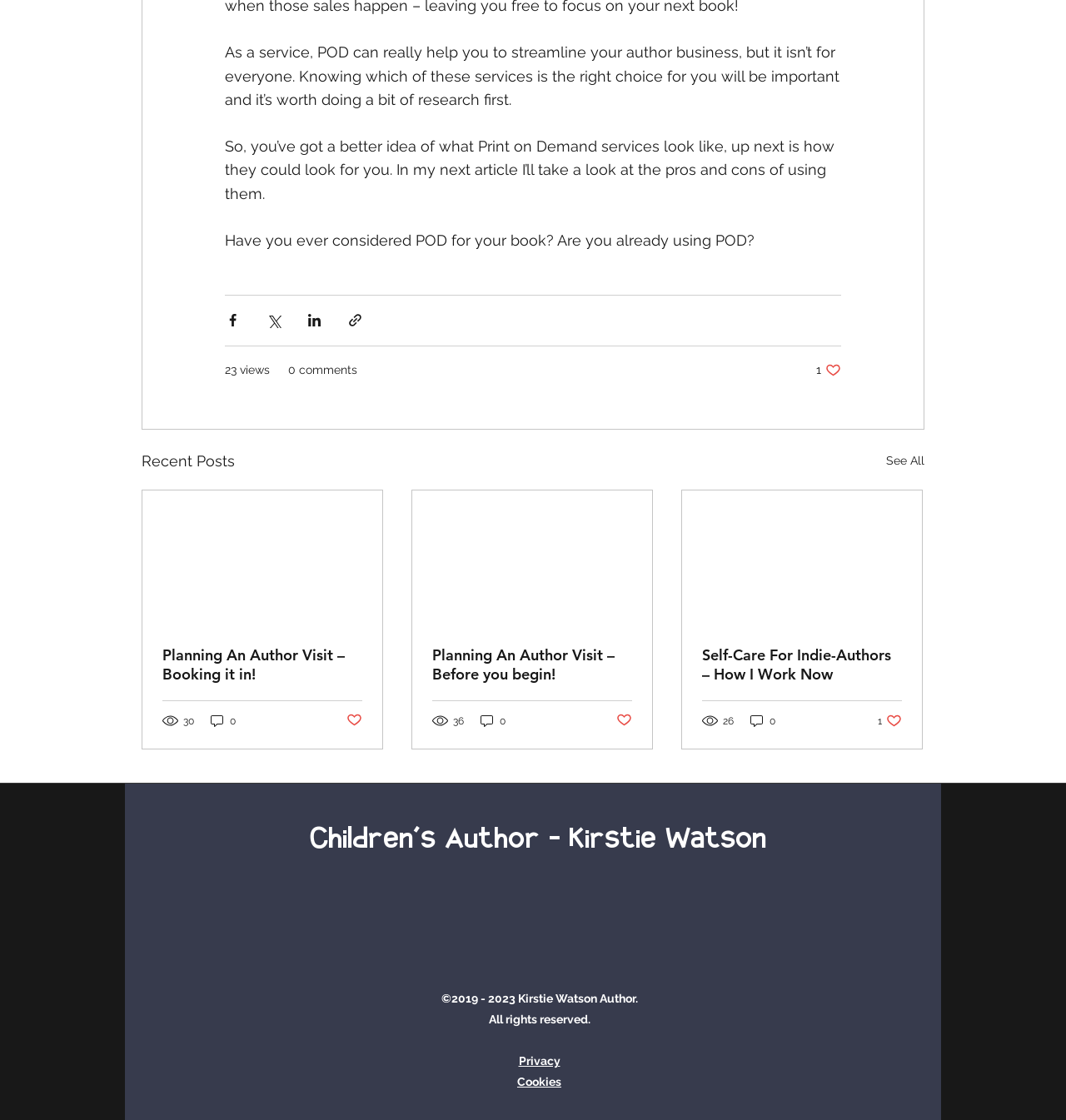How many comments does the article 'Self-Care For Indie-Authors – How I Work Now' have? Look at the image and give a one-word or short phrase answer.

0 comments